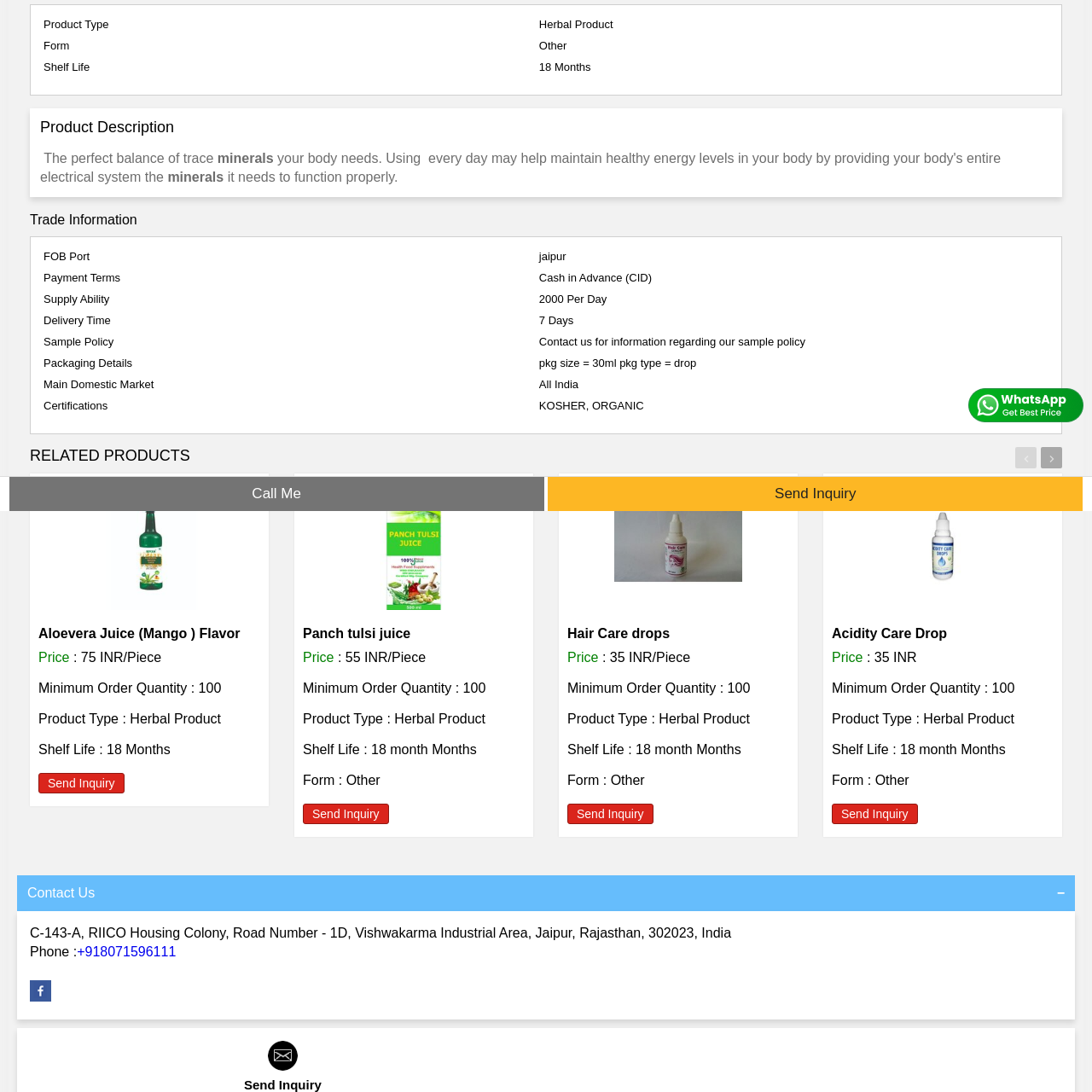Examine the area surrounded by the red box and describe it in detail.

This image features the product "Aloevera Juice (Mango) Flavor," highlighted as part of the herbal product offering. It showcases a vibrant, refreshing juice that captures the essence of aloe vera blended with a mango flavor, ideal for those seeking a healthful beverage option. Below the product name, relevant details include pricing at 75 INR per piece and a minimum order quantity requirement of 100. Additionally, the product type is categorized as a herbal product with a shelf life of 18 months. This product is positioned alongside other herbal offerings, emphasizing its appeal in the health-conscious market.